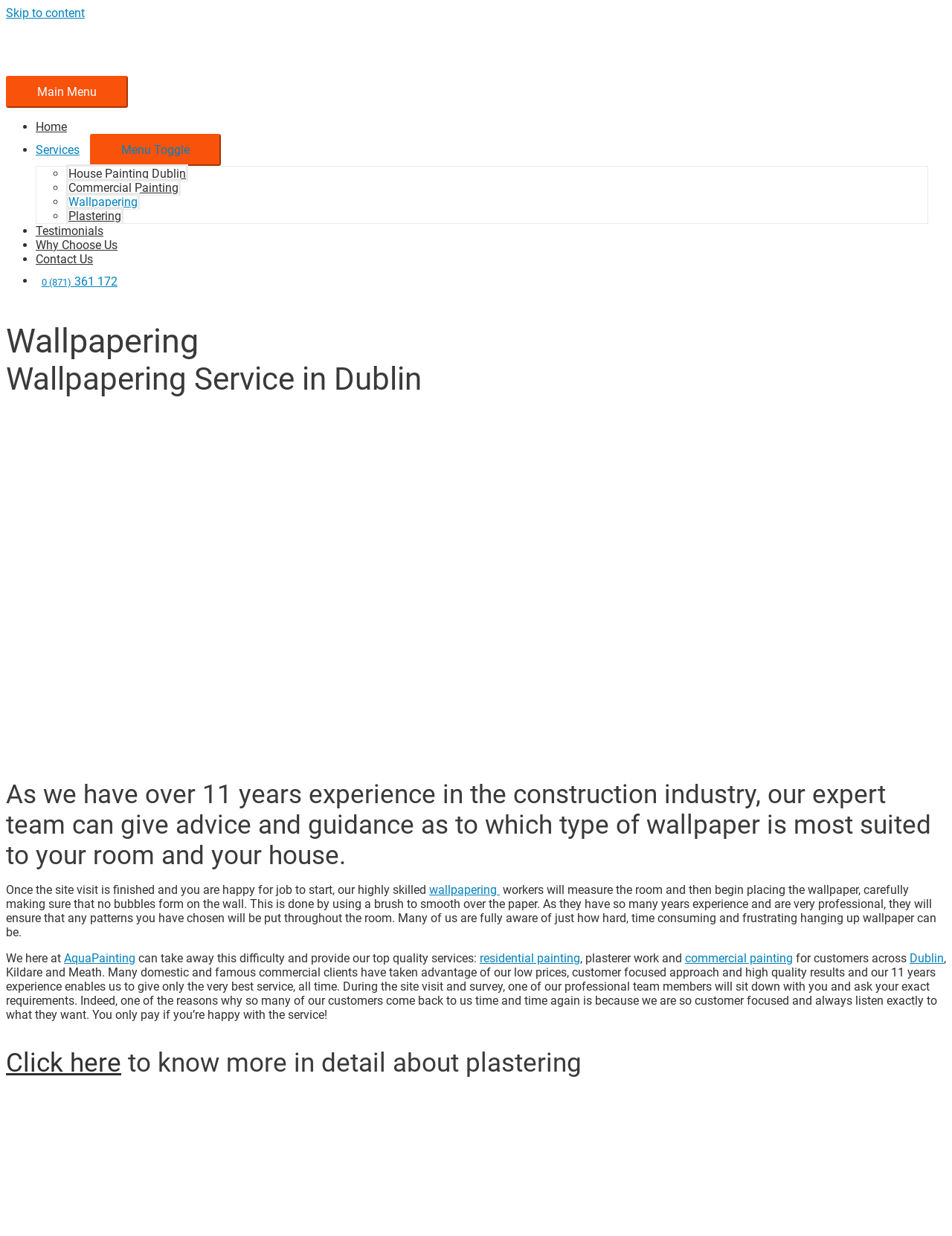Specify the bounding box coordinates of the area to click in order to execute this command: 'Click on the 'A Guide to Divorce Lawyers in Australia' article'. The coordinates should consist of four float numbers ranging from 0 to 1, and should be formatted as [left, top, right, bottom].

None